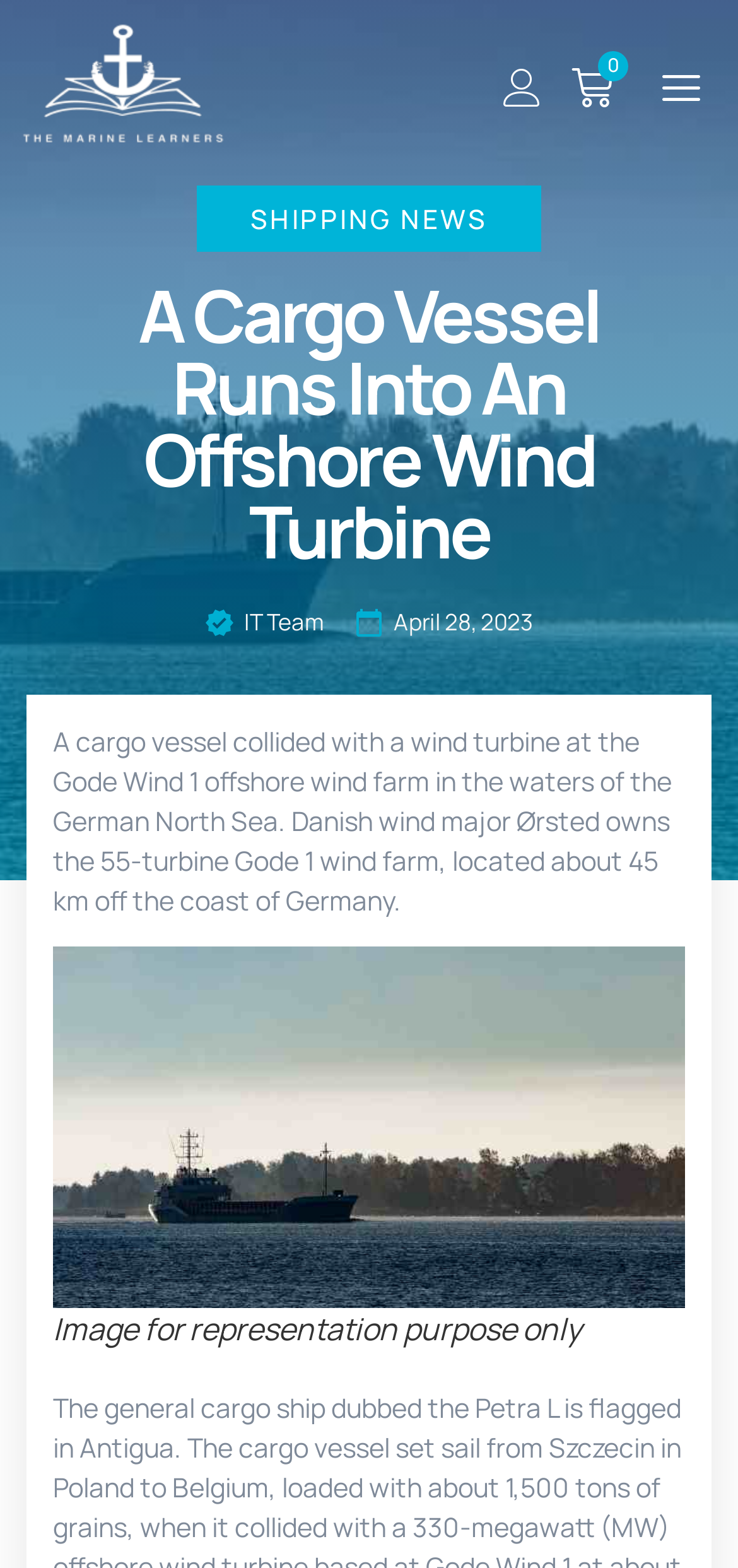Give the bounding box coordinates for the element described by: "alt="TheMarineLearners-logo_white" title="TheMarineLearners-logo_white"".

[0.026, 0.012, 0.31, 0.1]